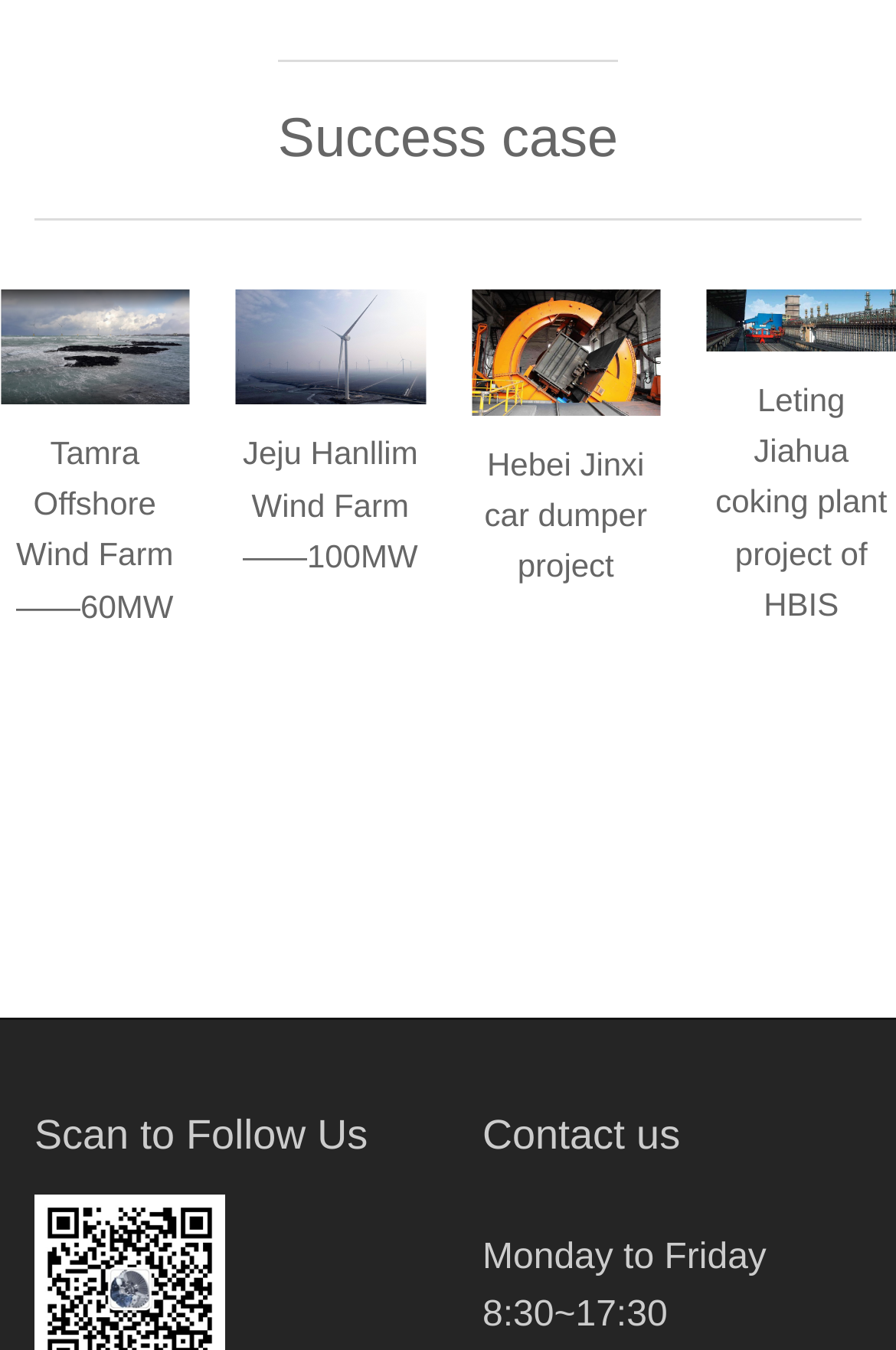Identify and provide the bounding box coordinates of the UI element described: "Hebei Jinxi car dumper project". The coordinates should be formatted as [left, top, right, bottom], with each number being a float between 0 and 1.

[0.526, 0.214, 0.737, 0.439]